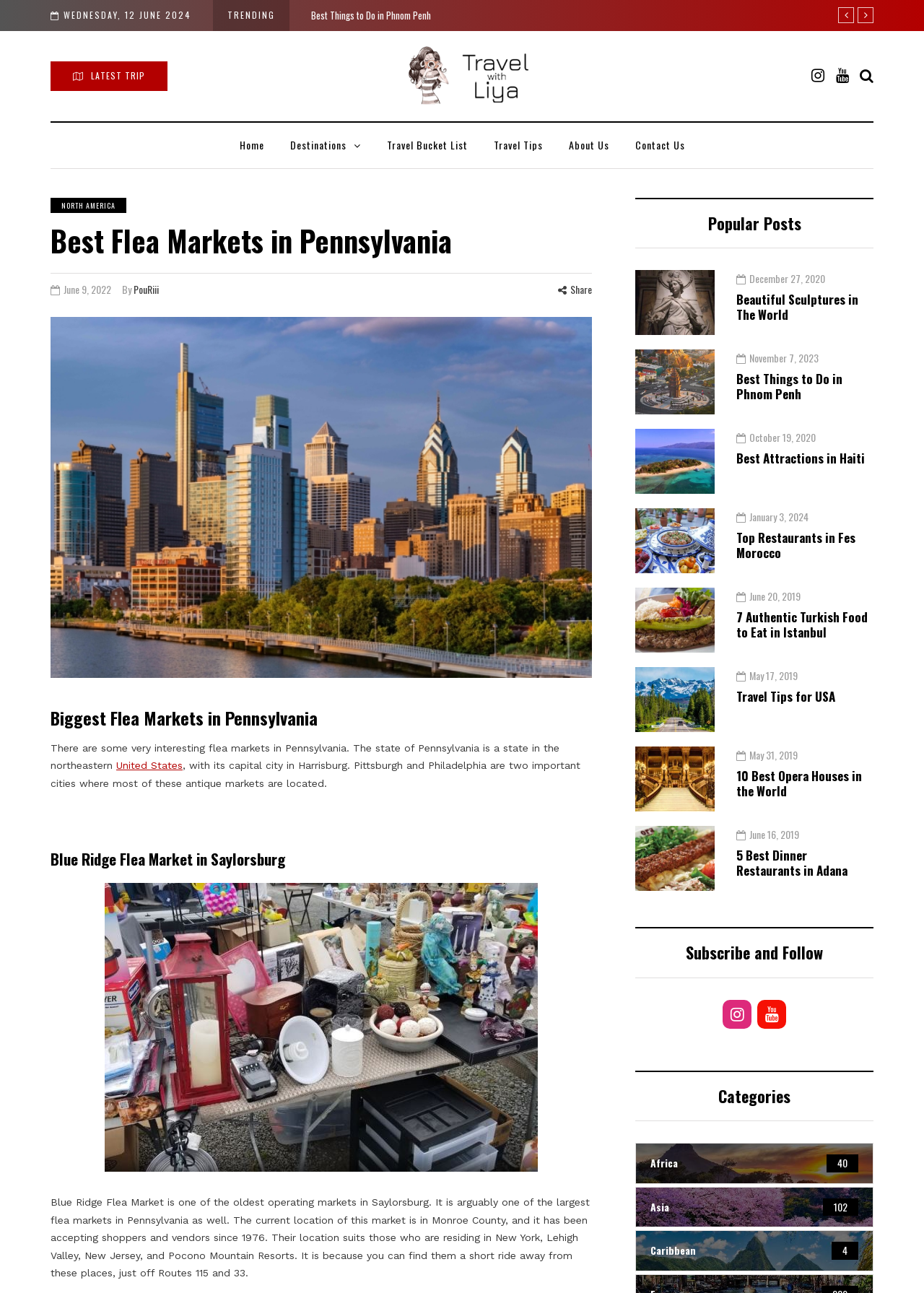Provide a thorough description of the webpage's content and layout.

This webpage is about the best flea markets in Pennsylvania. At the top, there is a date "WEDNESDAY, 12 JUNE 2024" and a "TRENDING" label. Below that, there are several links to different travel-related articles, including "7 Authentic Turkish Food to Eat in Istanbul" and "Travel All Over The World Together", which has an accompanying image. 

To the right of these links, there are social media icons and a search toggle. Below these, there is a navigation menu with links to "Home", "Destinations", "Travel Bucket List", "Travel Tips", "About Us", and "Contact Us". 

The main content of the page starts with a heading "Best Flea Markets in Pennsylvania" and a brief introduction to flea markets in Pennsylvania. Below this, there is an image related to the topic. The introduction is followed by a section about the biggest flea markets in Pennsylvania, which includes a heading "Biggest Flea Markets in Pennsylvania" and a brief description of the flea markets.

The first flea market mentioned is the Blue Ridge Flea Market in Saylorsburg, which has a heading "Blue Ridge Flea Market in Saylorsburg" and a detailed description of the market, including its location and history. There is also an image of the market.

To the right of the main content, there is a section titled "Popular Posts" which lists several travel-related articles, including "Beautiful Sculptures in The World", "Best Things to Do in Phnom Penh", and "7 Authentic Turkish Food to Eat in Istanbul", each with a link and a date.

At the bottom of the page, there are sections titled "Subscribe and Follow" and "Categories", which list various travel-related categories, including "Africa", "Asia", and "Caribbean".